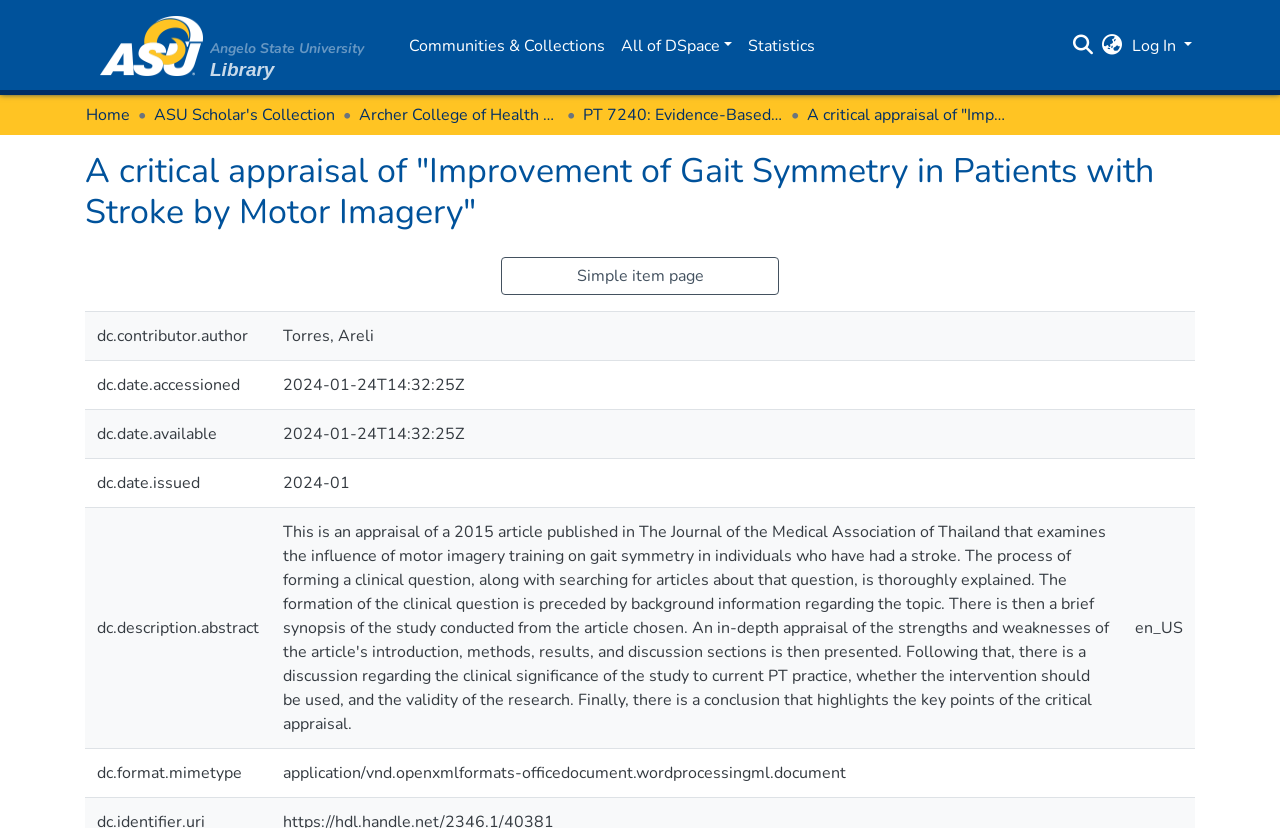What is the date the article was accessed?
Make sure to answer the question with a detailed and comprehensive explanation.

The date the article was accessed is mentioned in the gridcell 'dc.date.accessioned' in the article's metadata. This date is in the format 'YYYY-MM-DDTHH:MM:SSZ', which is a standard format for representing dates and times.